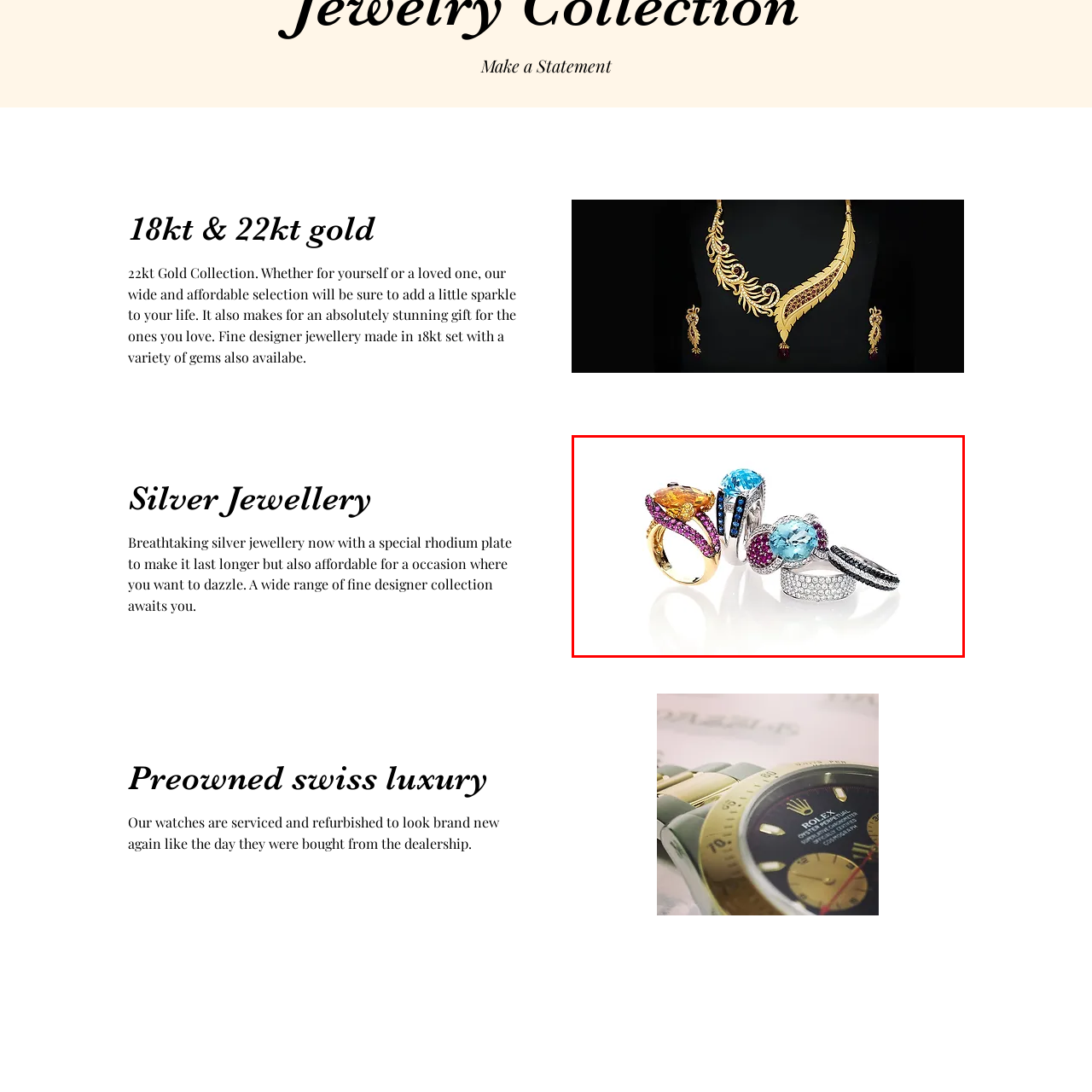What type of metal is the band of the first ring made of?
Look at the section marked by the red bounding box and provide a single word or phrase as your answer.

Gold